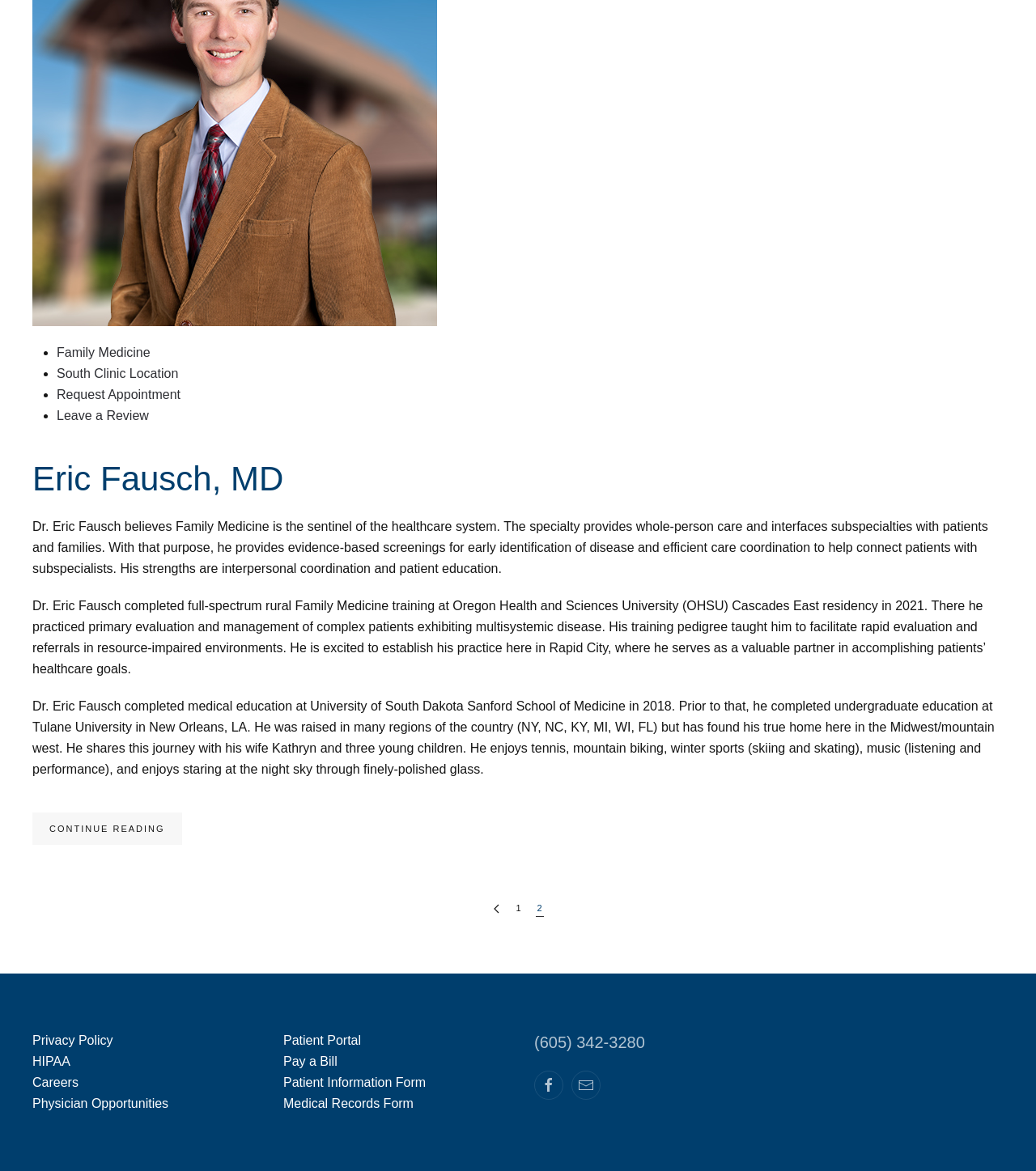Identify the bounding box coordinates for the UI element described as: "Patient Portal".

[0.273, 0.882, 0.348, 0.894]